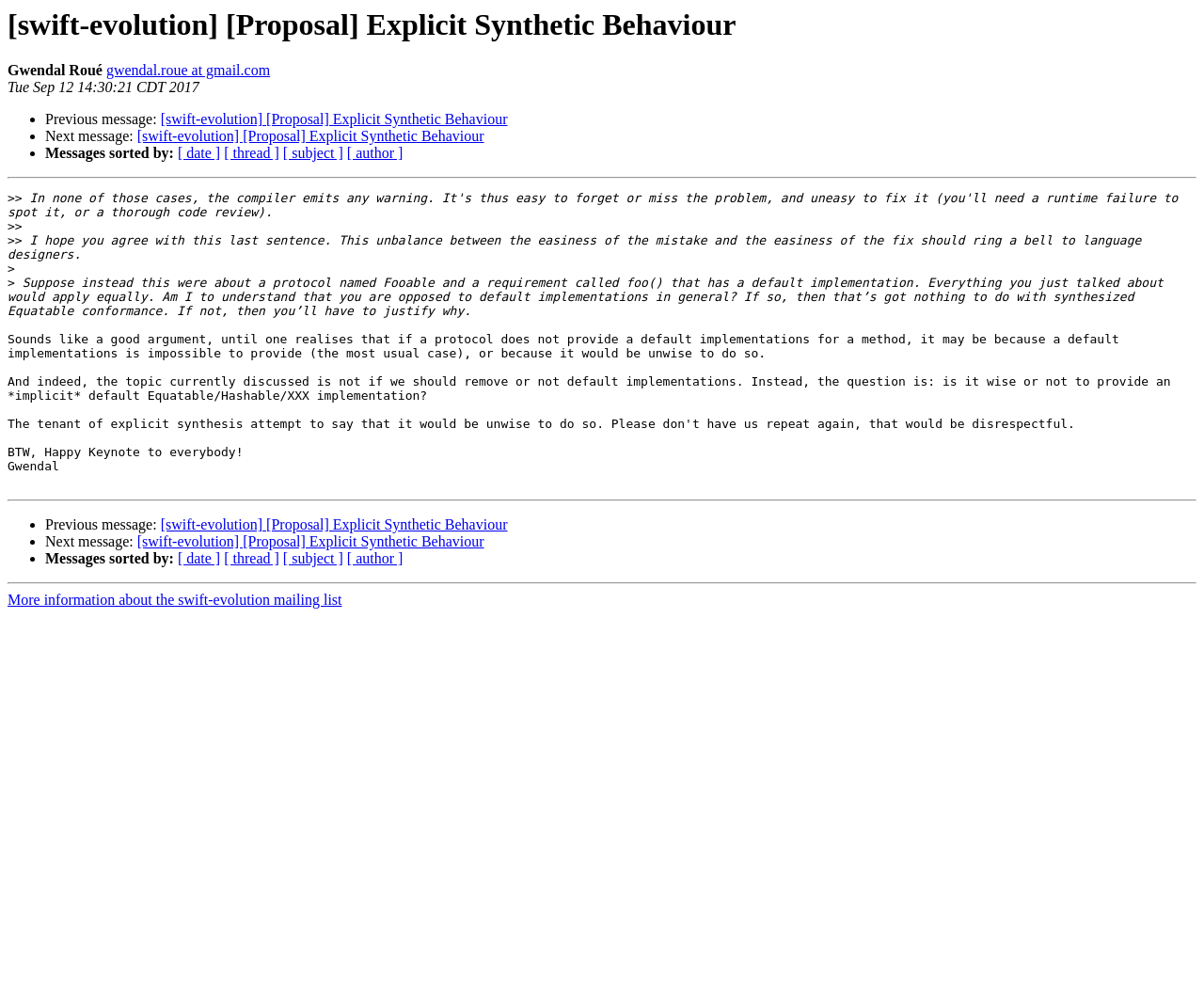Please provide a comprehensive response to the question based on the details in the image: Who is the author of this proposal?

The author of this proposal is Gwendal Roué, which is indicated by the StaticText element 'Gwendal Roué' at the top of the webpage, below the heading '[swift-evolution] [Proposal] Explicit Synthetic Behaviour'.